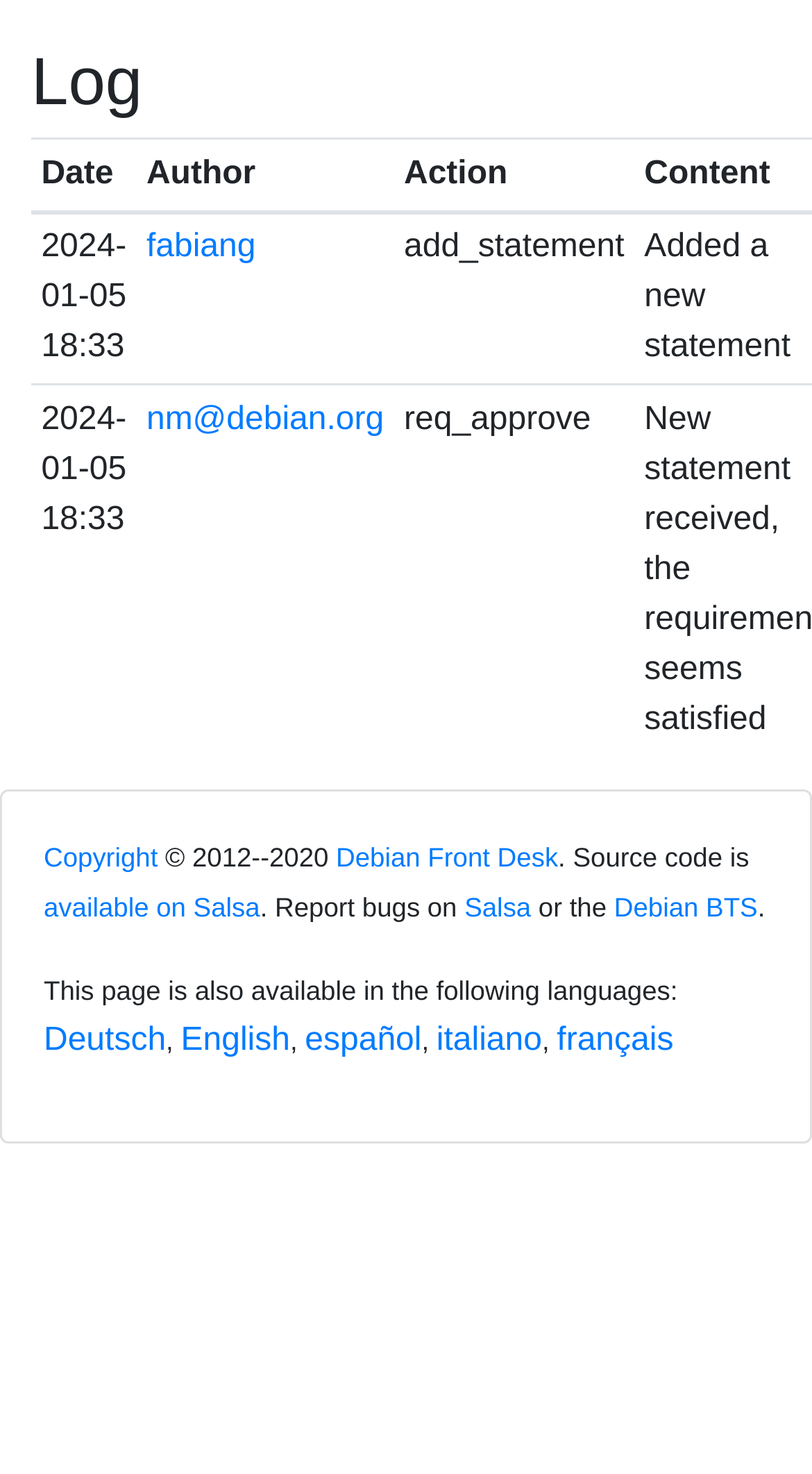How many languages is this page available in?
Please answer using one word or phrase, based on the screenshot.

5